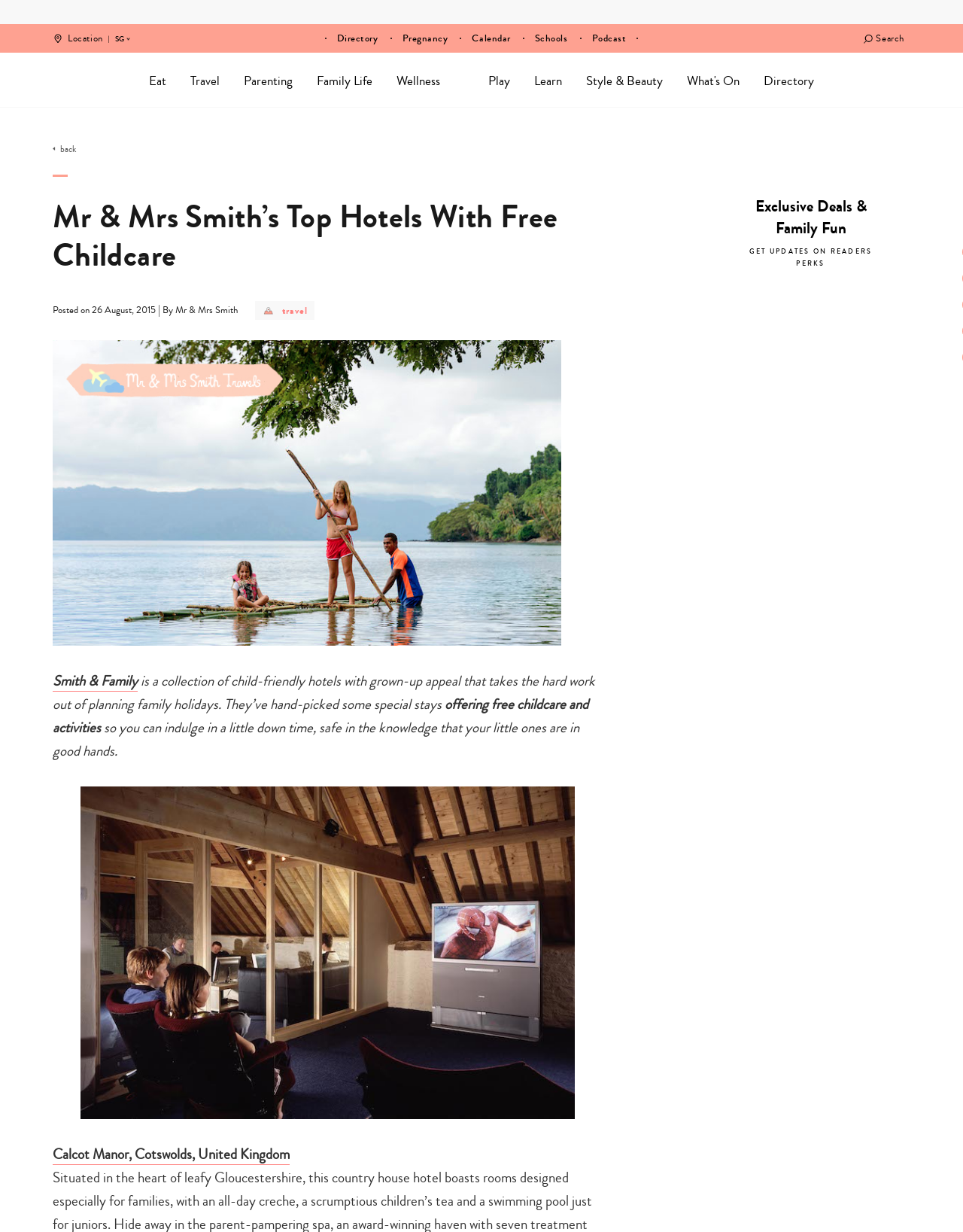Identify the bounding box of the HTML element described here: "Schools". Provide the coordinates as four float numbers between 0 and 1: [left, top, right, bottom].

[0.555, 0.026, 0.589, 0.037]